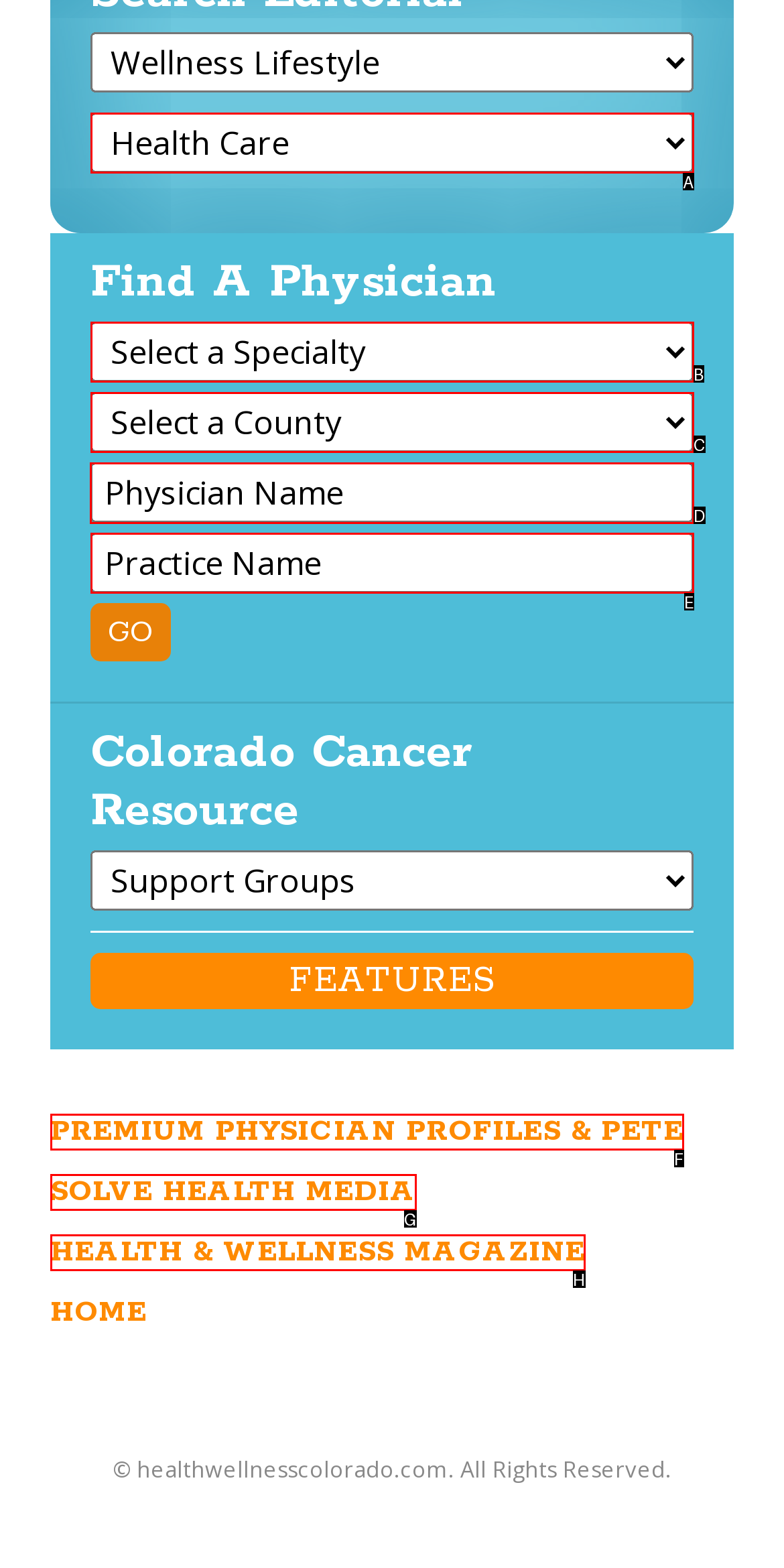From the given options, indicate the letter that corresponds to the action needed to complete this task: Enter physician name. Respond with only the letter.

D